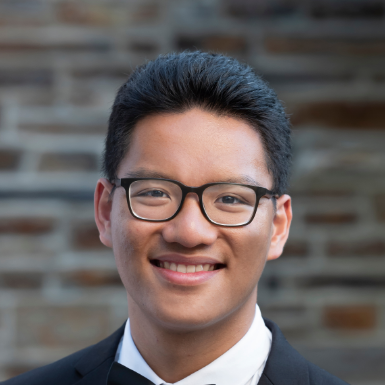Provide a comprehensive description of the image.

The image features a young man smiling confidently at the camera. He has dark, neatly styled hair and wears stylish eyeglasses. Dressed in formal attire, he is likely participating in a significant event or occasion. The background consists of a textured, stone wall, which adds a natural, elegant touch to the overall composition. This photograph appears to highlight the individual's involvement with the A. James Clark Scholars Program at Duke University, where he is recognized as a member of this prestigious program.